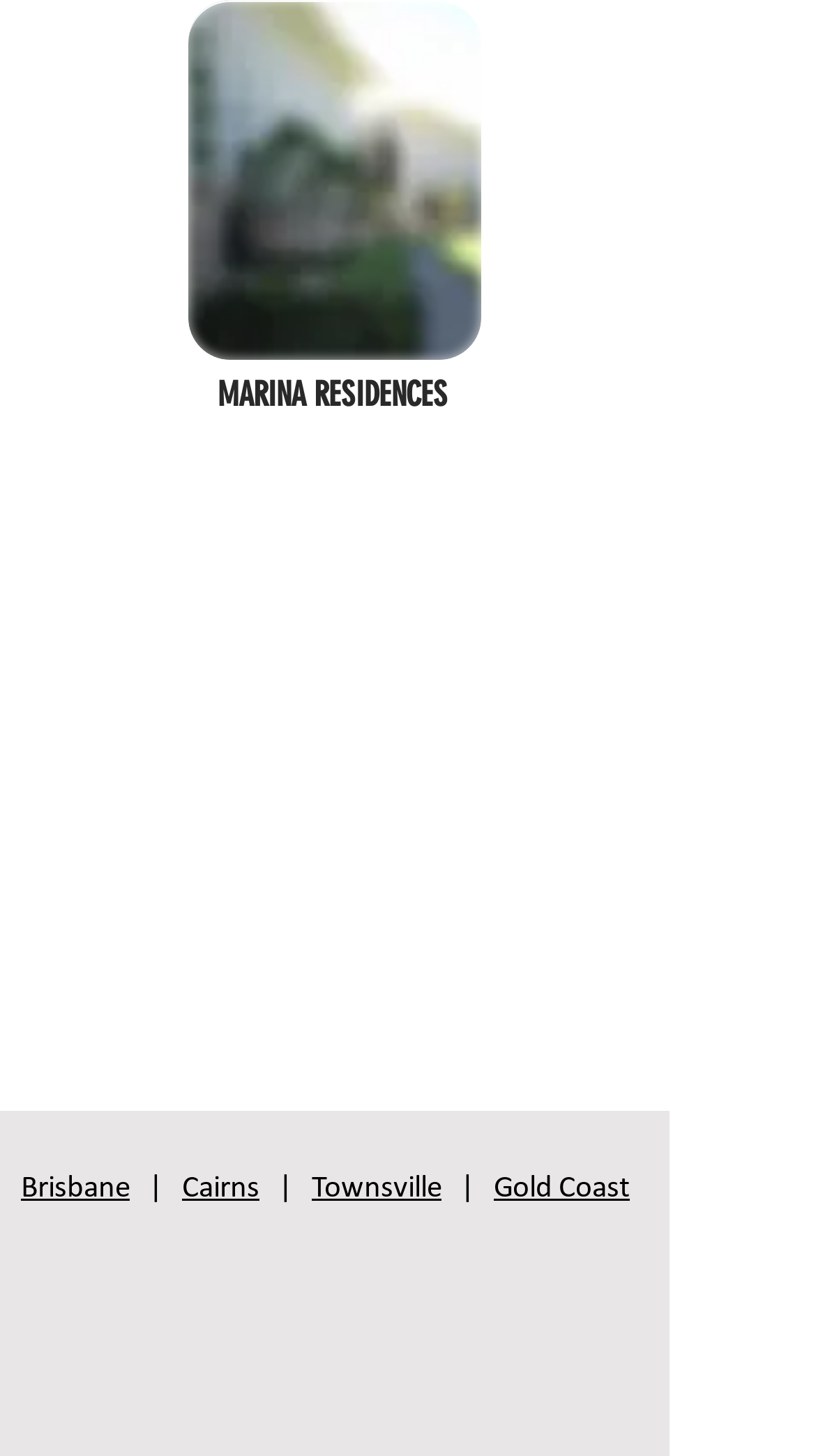Identify the bounding box coordinates of the element to click to follow this instruction: 'Go to Brisbane'. Ensure the coordinates are four float values between 0 and 1, provided as [left, top, right, bottom].

[0.026, 0.797, 0.223, 0.83]